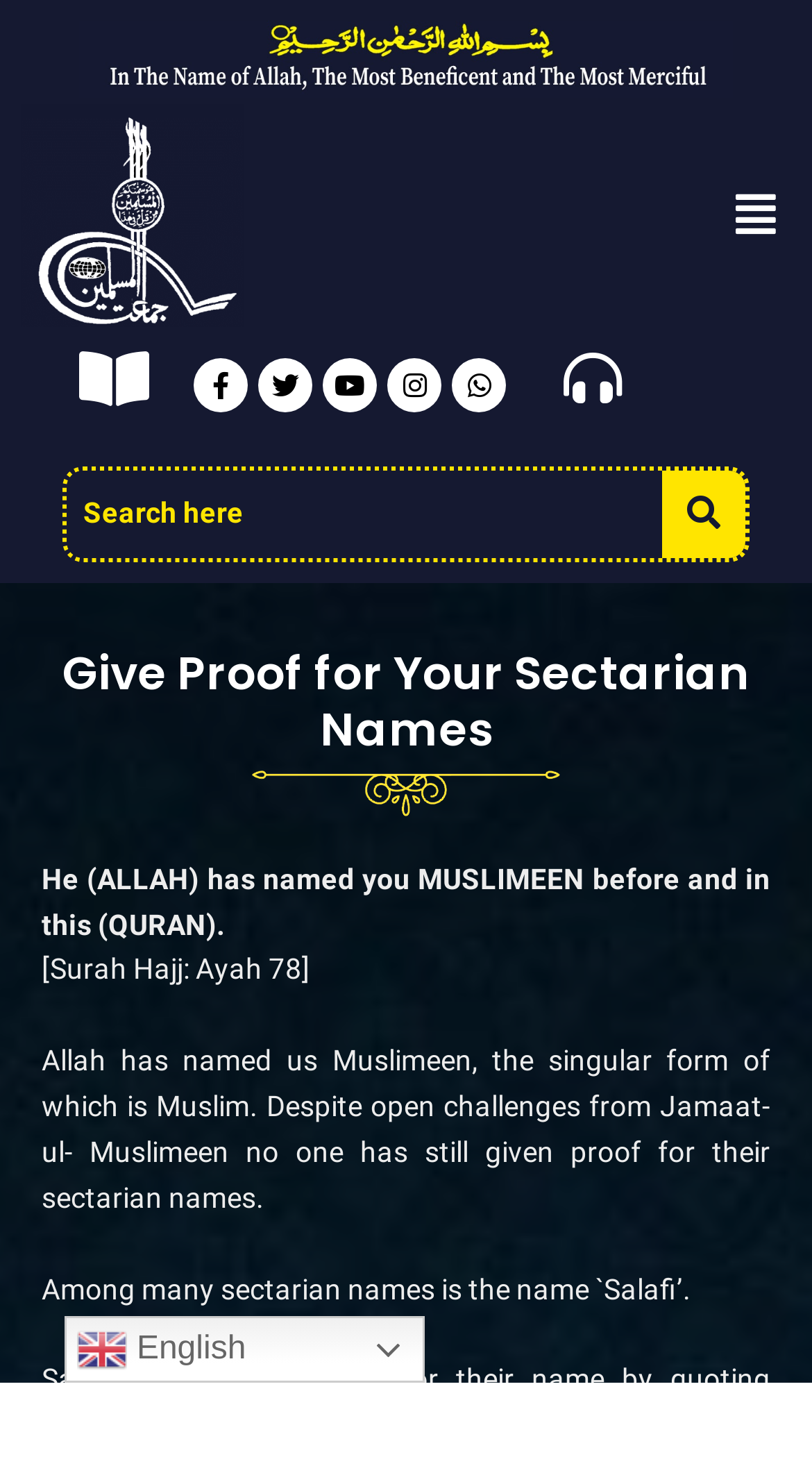What is the name of the Quranic verse mentioned?
Examine the screenshot and reply with a single word or phrase.

Surah Hajj: Ayah 78